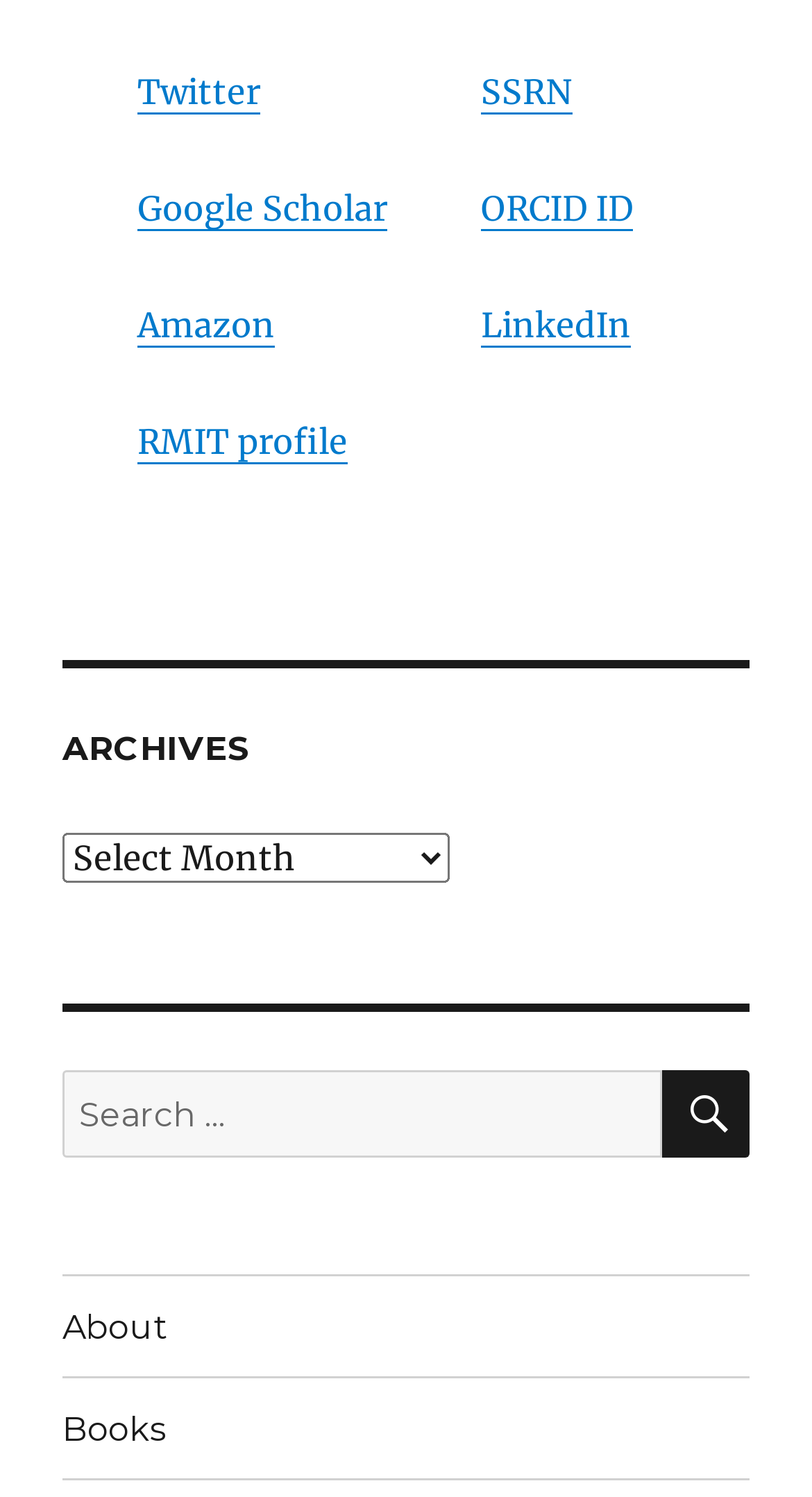Find the bounding box coordinates of the clickable element required to execute the following instruction: "View books". Provide the coordinates as four float numbers between 0 and 1, i.e., [left, top, right, bottom].

[0.077, 0.921, 0.923, 0.988]